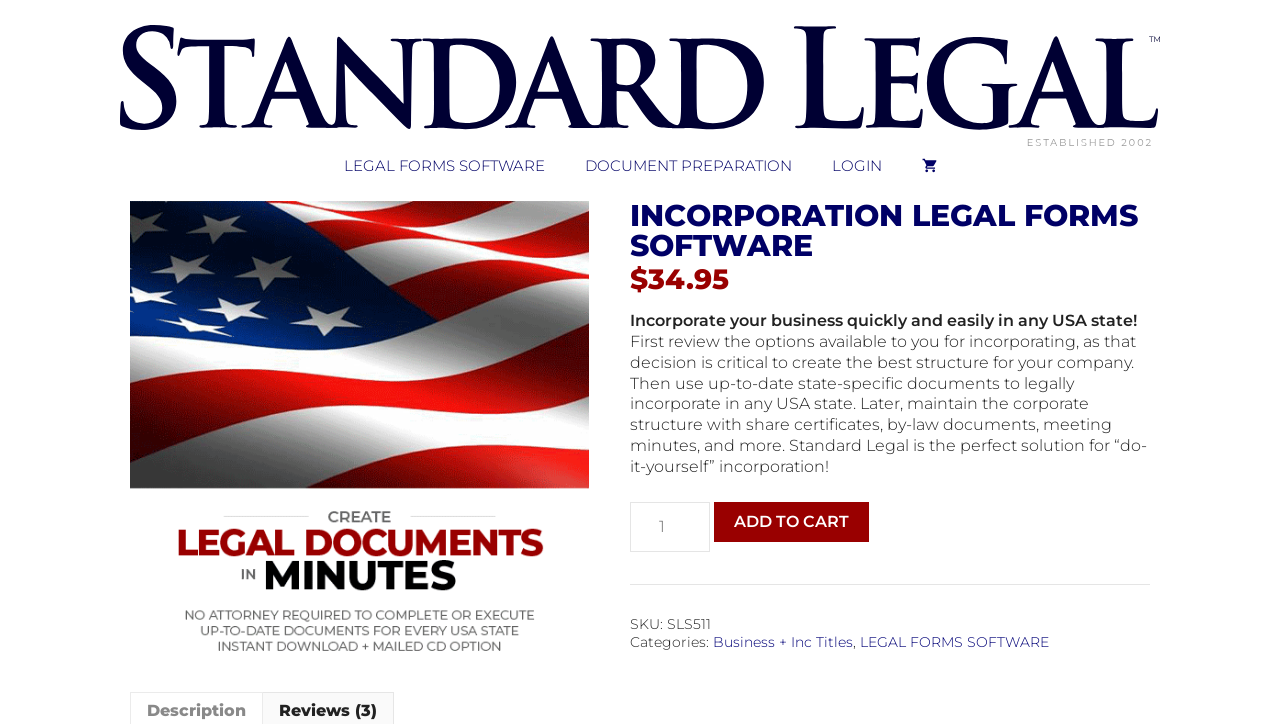What is the function of the 'ADD TO CART' button?
Look at the screenshot and give a one-word or phrase answer.

Add product to cart